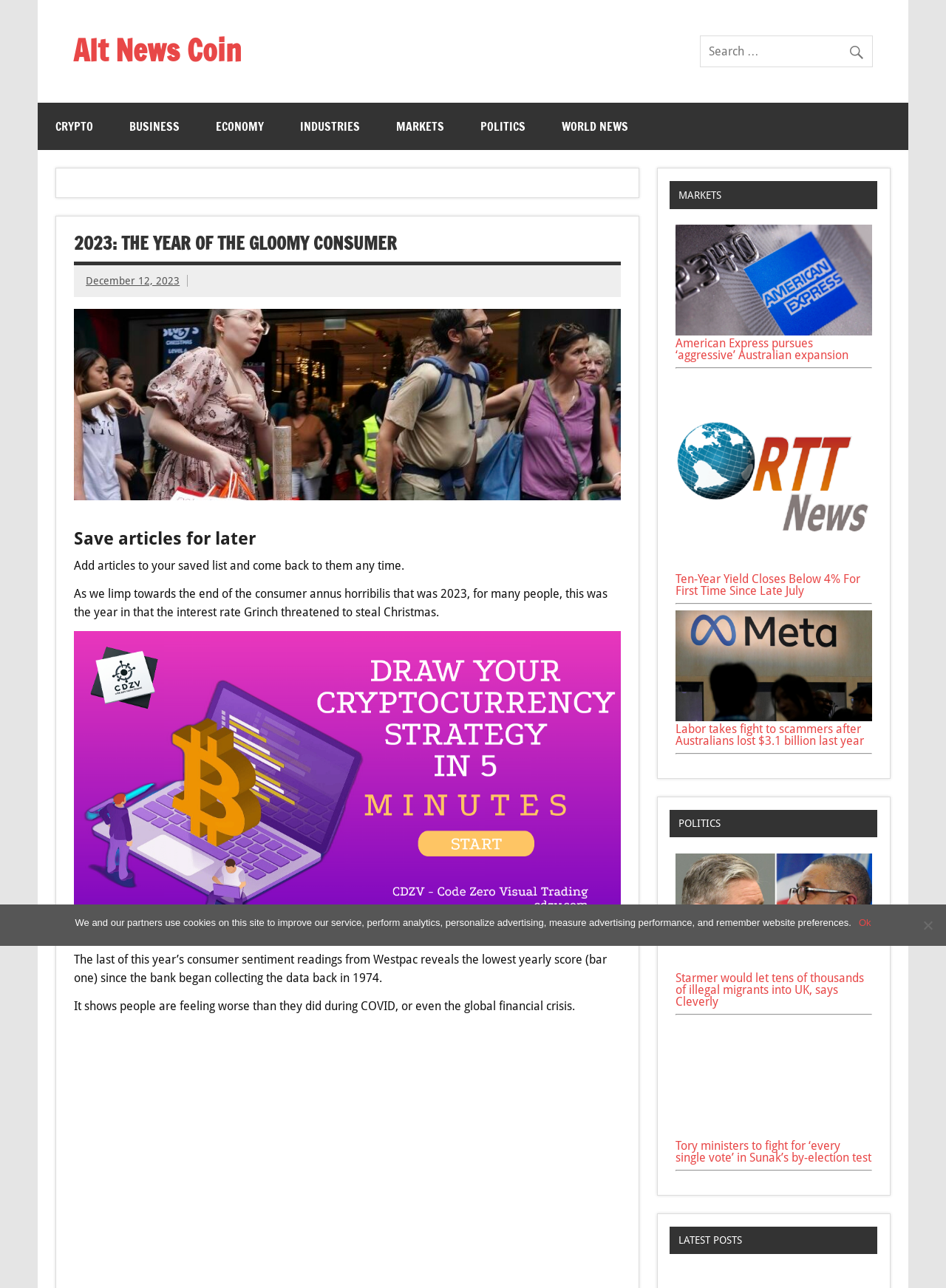Please locate and generate the primary heading on this webpage.

2023: THE YEAR OF THE GLOOMY CONSUMER